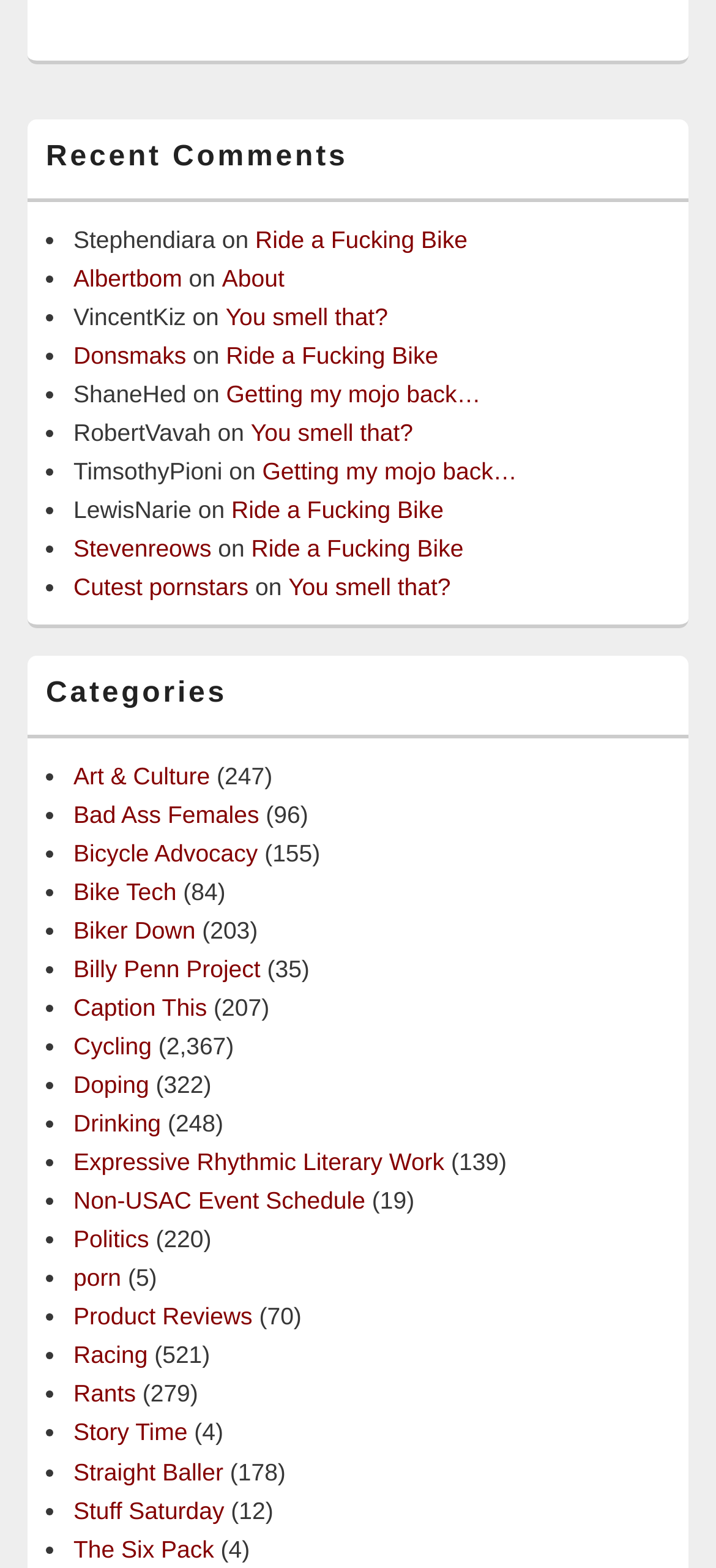Provide a single word or phrase to answer the given question: 
How many comments does the category 'Cycling' have?

2,367